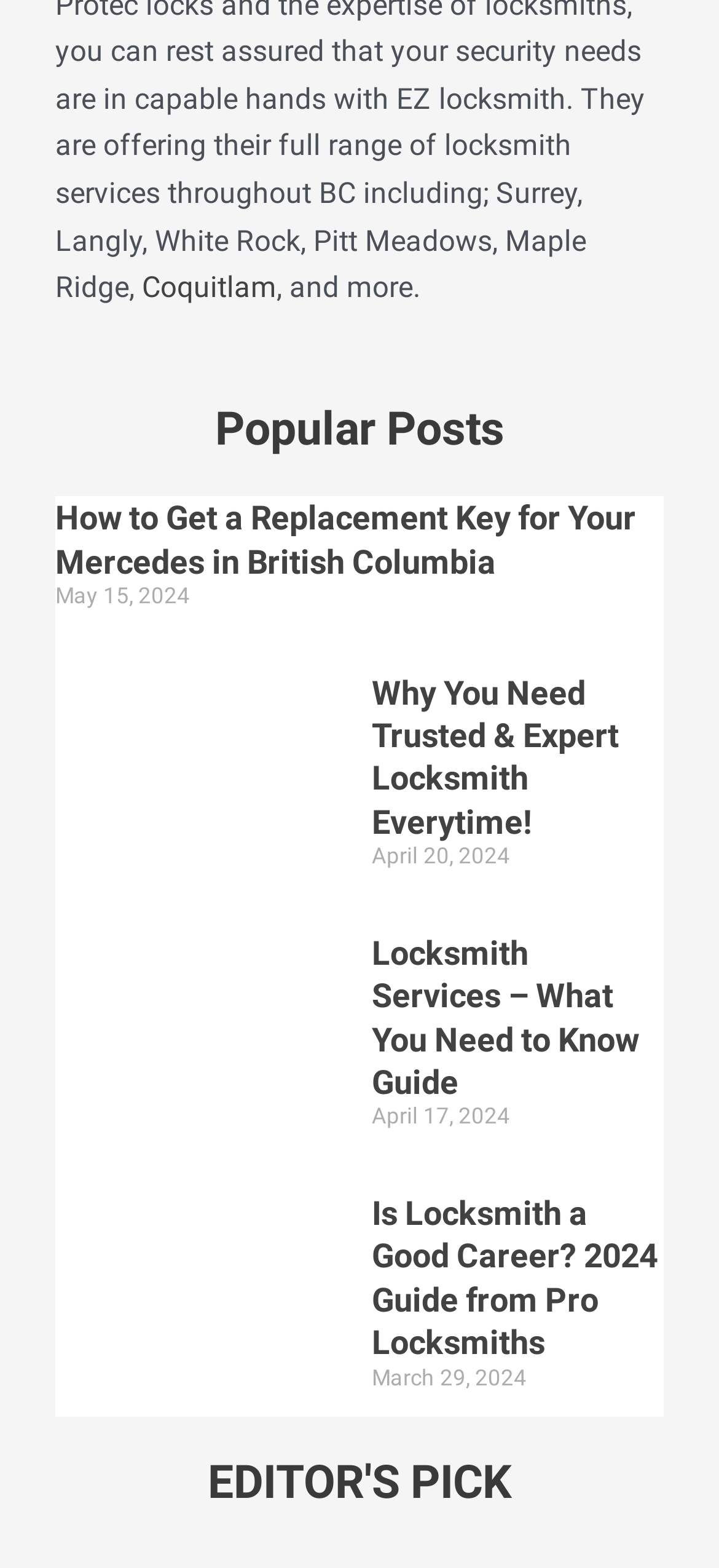Answer with a single word or phrase: 
How many articles are listed on this webpage?

4